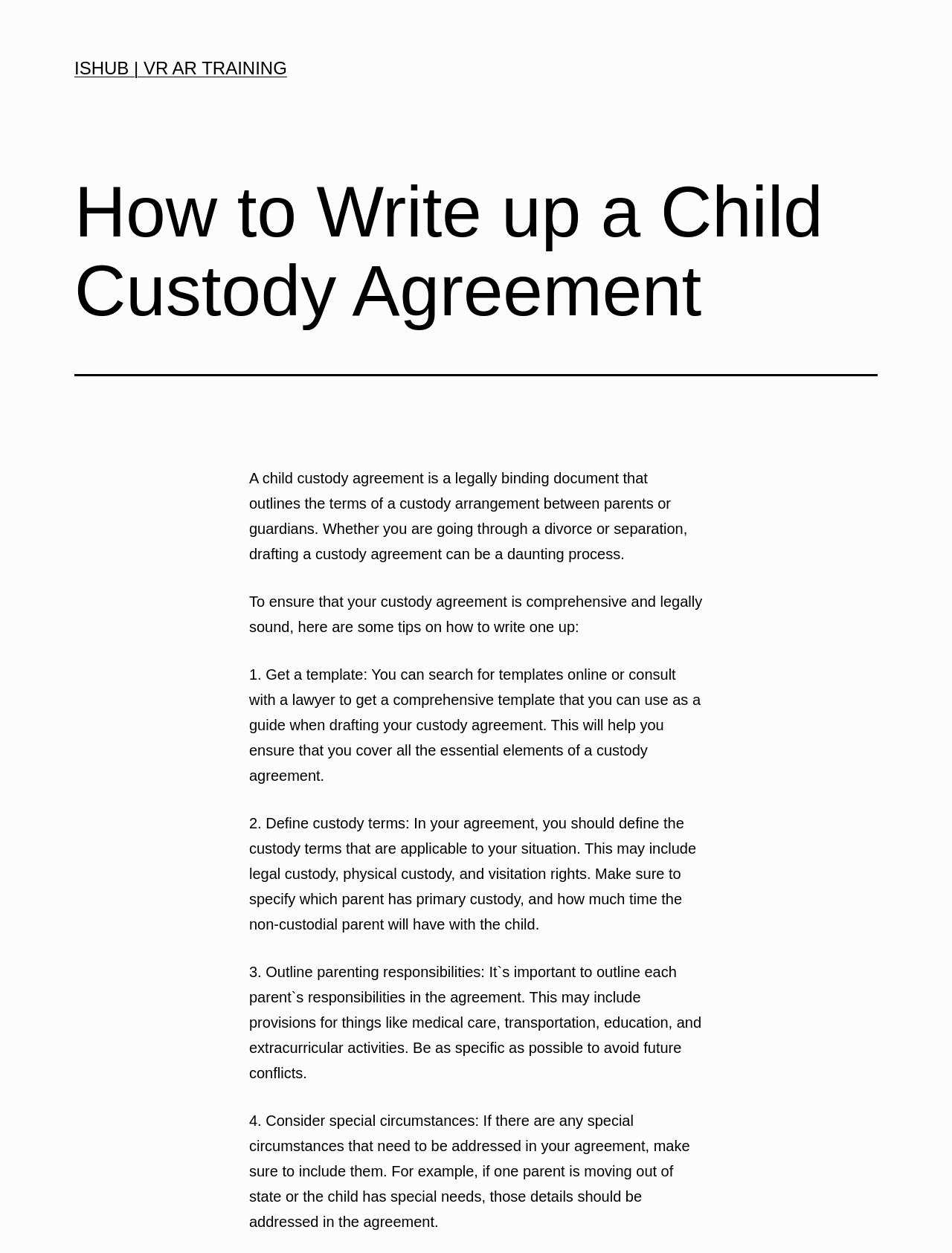What type of circumstances should be addressed in the agreement?
We need a detailed and exhaustive answer to the question. Please elaborate.

The webpage advises that special circumstances, such as one parent moving out of state or the child having special needs, should be addressed in the custody agreement. This is mentioned in the fifth StaticText element on the webpage.